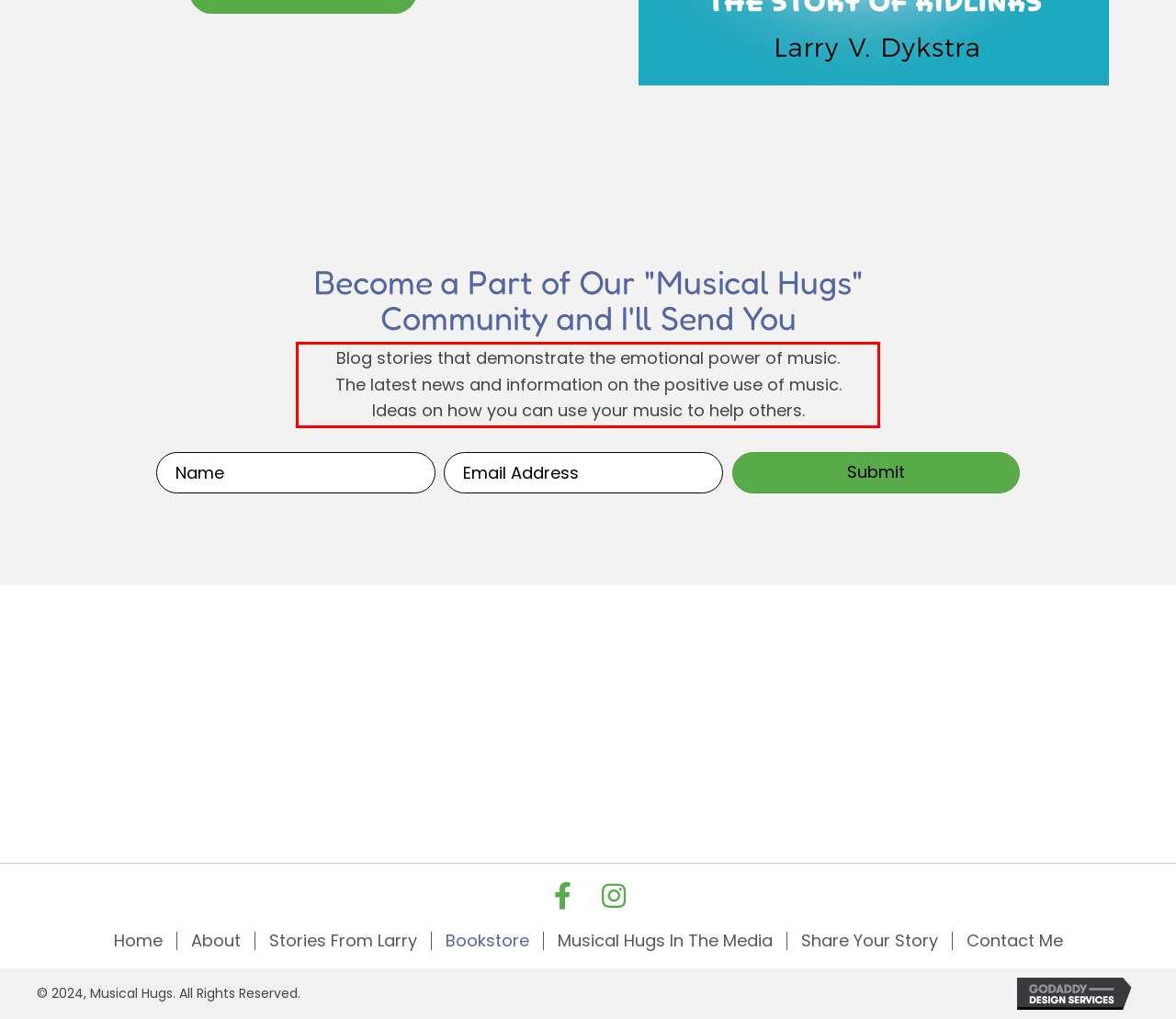Analyze the screenshot of the webpage that features a red bounding box and recognize the text content enclosed within this red bounding box.

Blog stories that demonstrate the emotional power of music. The latest news and information on the positive use of music. Ideas on how you can use your music to help others.